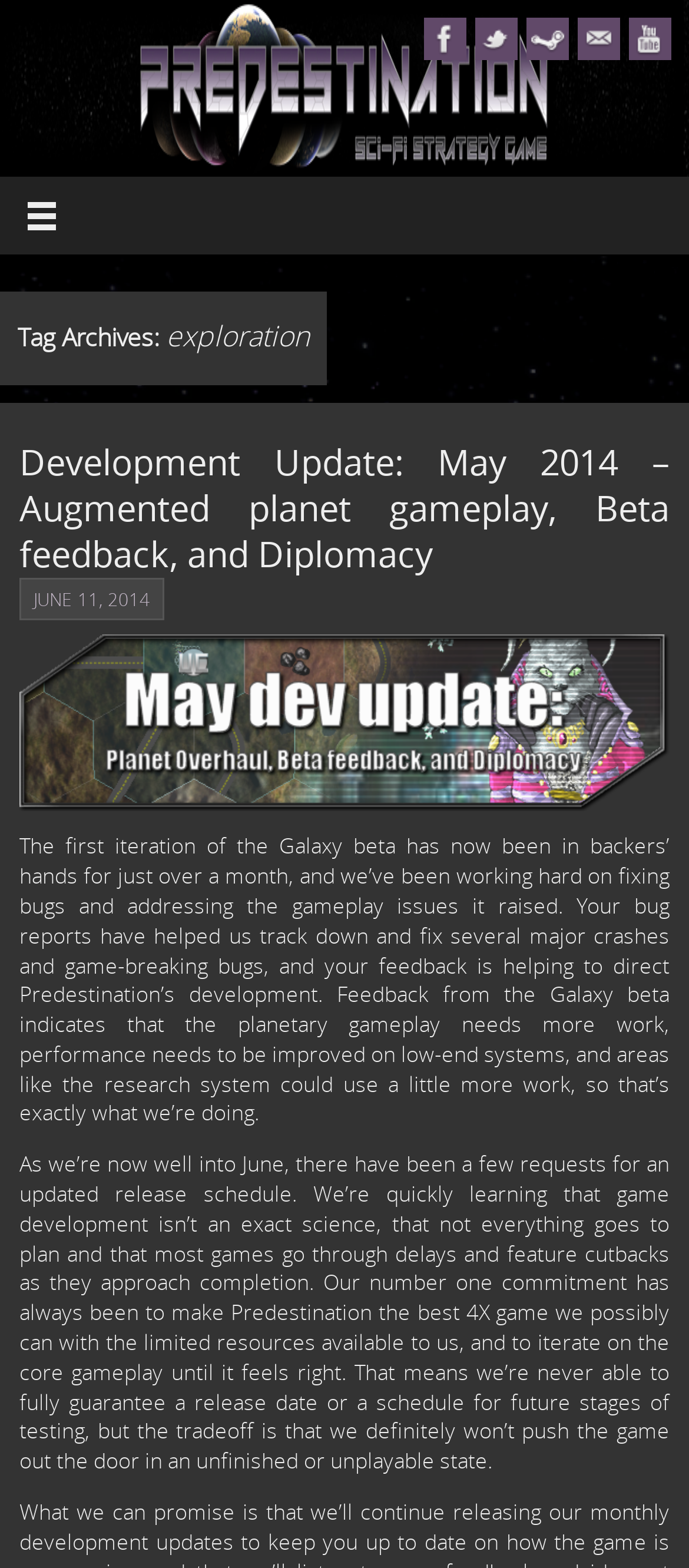Please determine the bounding box coordinates of the area that needs to be clicked to complete this task: 'View Steam page'. The coordinates must be four float numbers between 0 and 1, formatted as [left, top, right, bottom].

[0.764, 0.011, 0.826, 0.038]